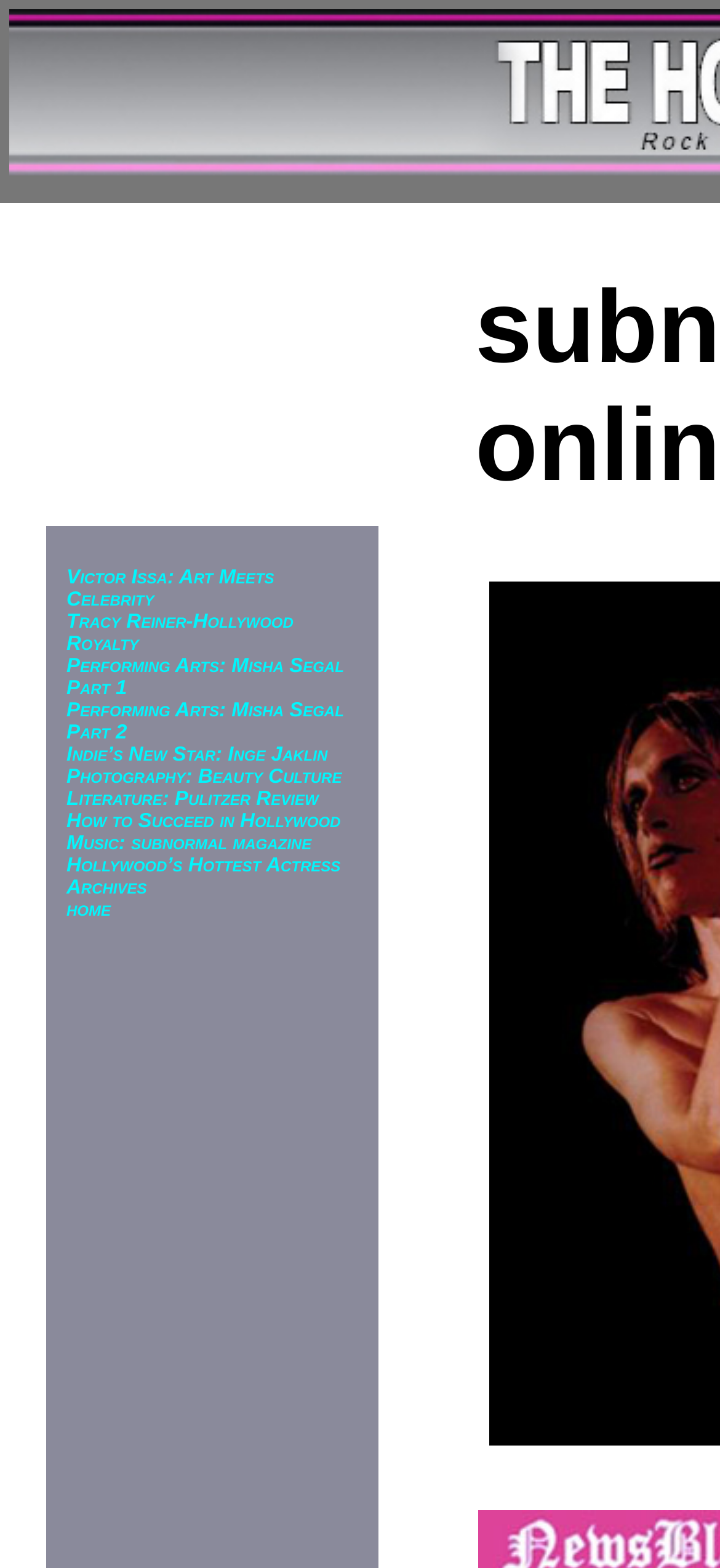Determine the bounding box coordinates for the area that needs to be clicked to fulfill this task: "View Victor Issa's article on art and celebrity". The coordinates must be given as four float numbers between 0 and 1, i.e., [left, top, right, bottom].

[0.092, 0.362, 0.381, 0.39]